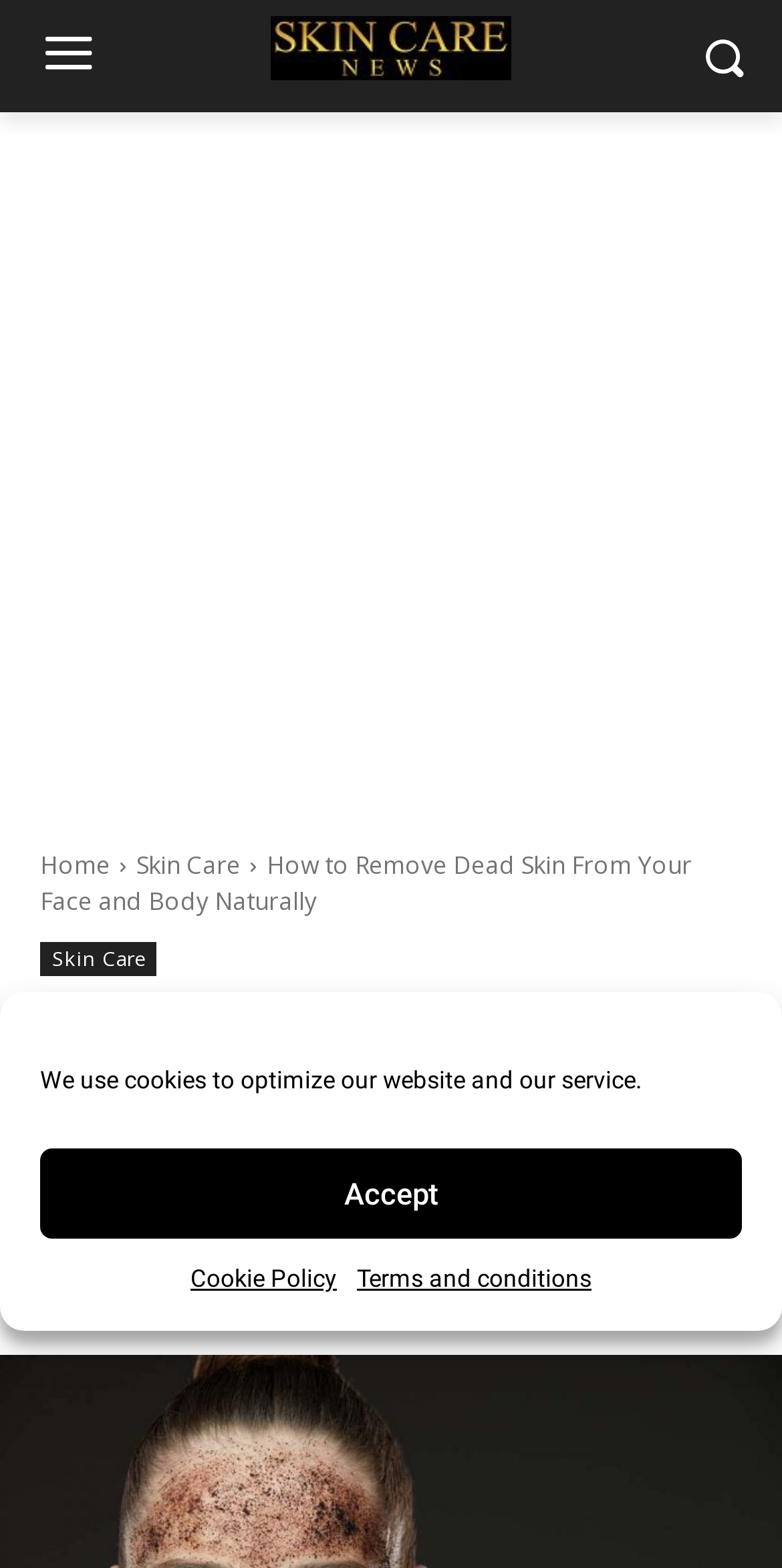Can you identify and provide the main heading of the webpage?

How to Remove Dead Skin From Your Face and Body Naturally